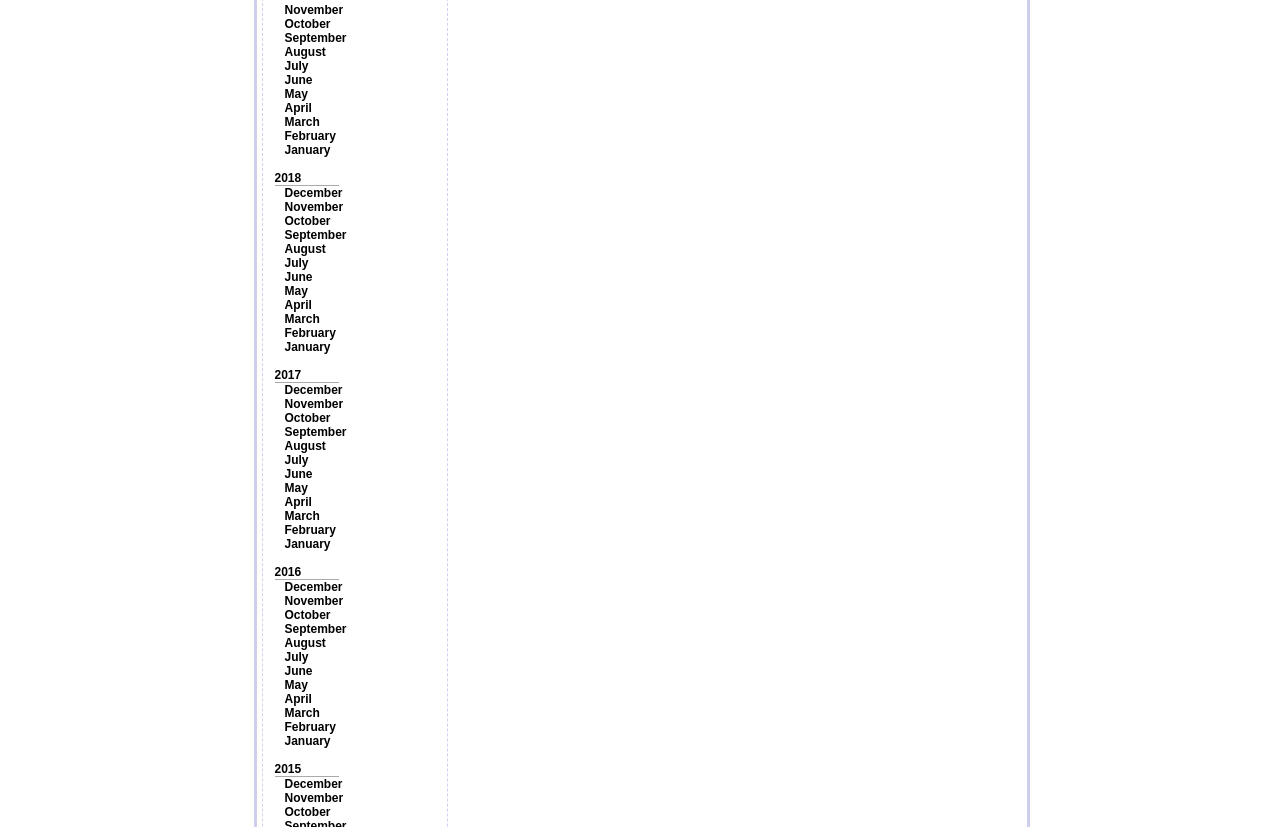Please answer the following query using a single word or phrase: 
What is the earliest month listed?

January